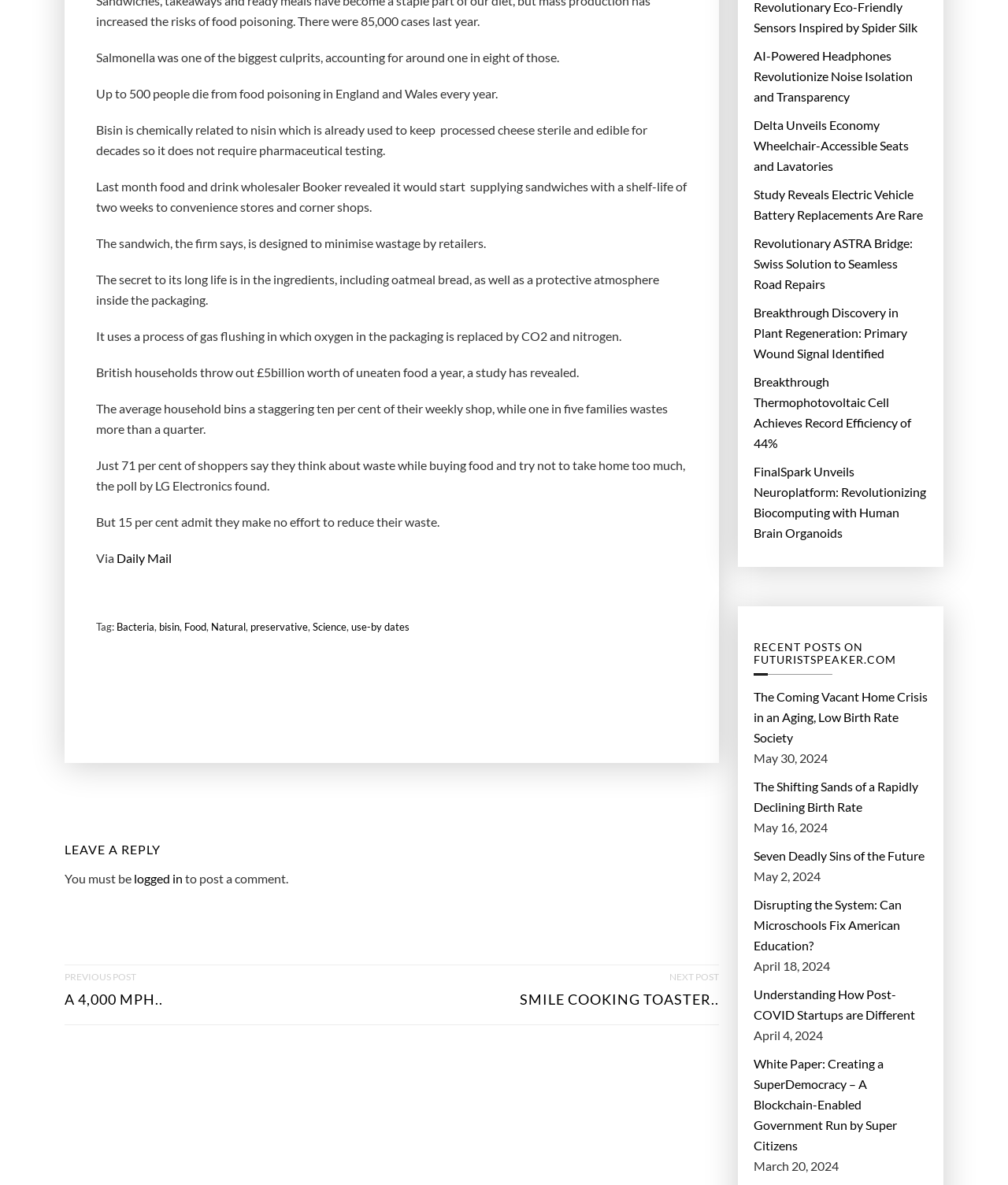Provide your answer in one word or a succinct phrase for the question: 
What is the topic of the article?

Food waste